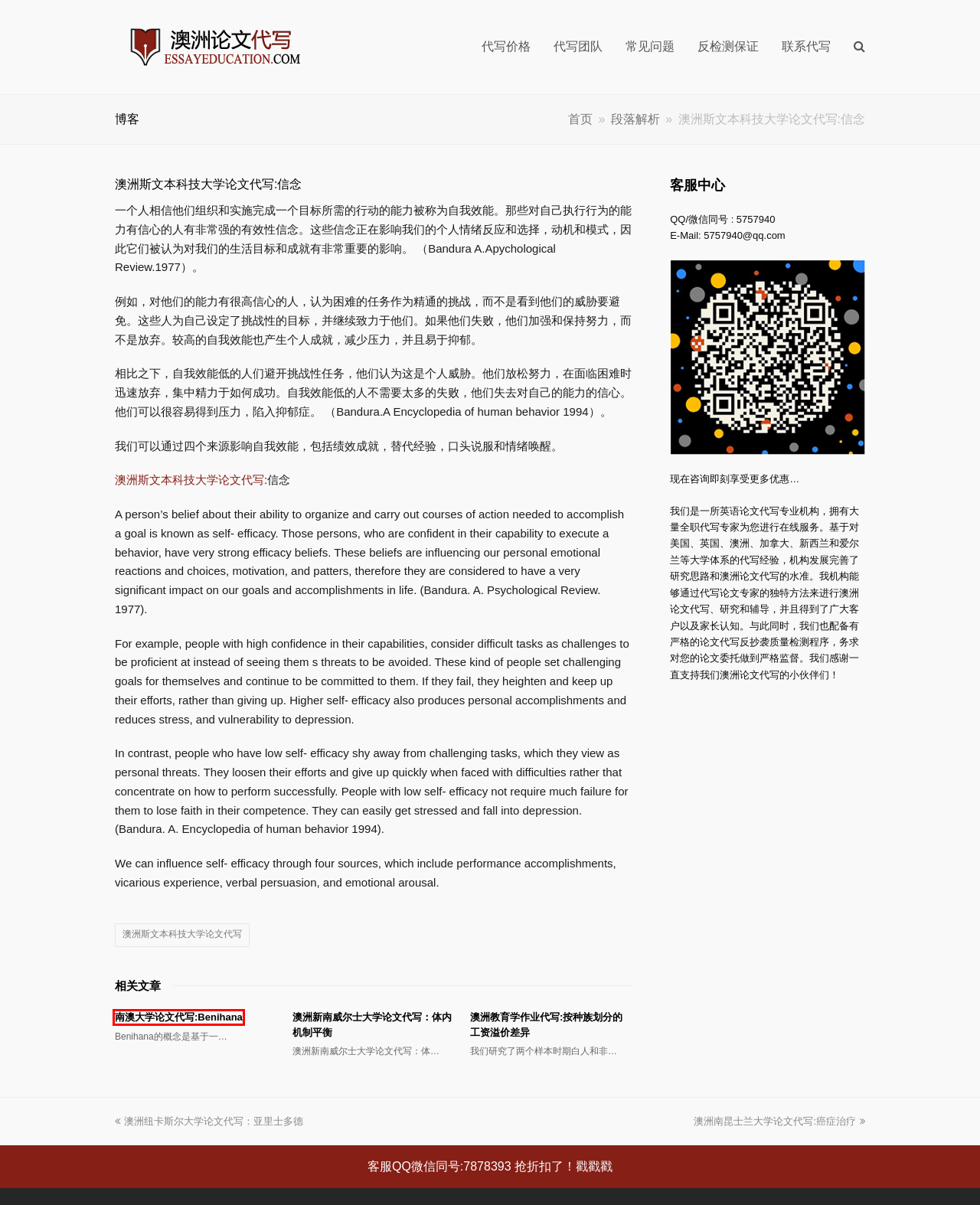A screenshot of a webpage is given, featuring a red bounding box around a UI element. Please choose the webpage description that best aligns with the new webpage after clicking the element in the bounding box. These are the descriptions:
A. 澳洲论文代写|澳洲纽卡斯尔大学论文代写：亚里士多德
B. 澳洲论文代写|南澳大学论文代写:Benihana
C. 澳洲论文代写|澳洲教育学作业代写:按种族划分的工资溢价差异
D. 澳洲论文代写,澳洲assignment代写,澳洲作业代写,澳洲代写
E. 联系代写|澳洲论文代写
F. 澳洲斯文本科技大学论文代写|澳洲论文代写
G. 反检测保证|澳洲论文代写
H. 澳洲论文代写|澳洲南昆士兰大学论文代写:癌症治疗

B